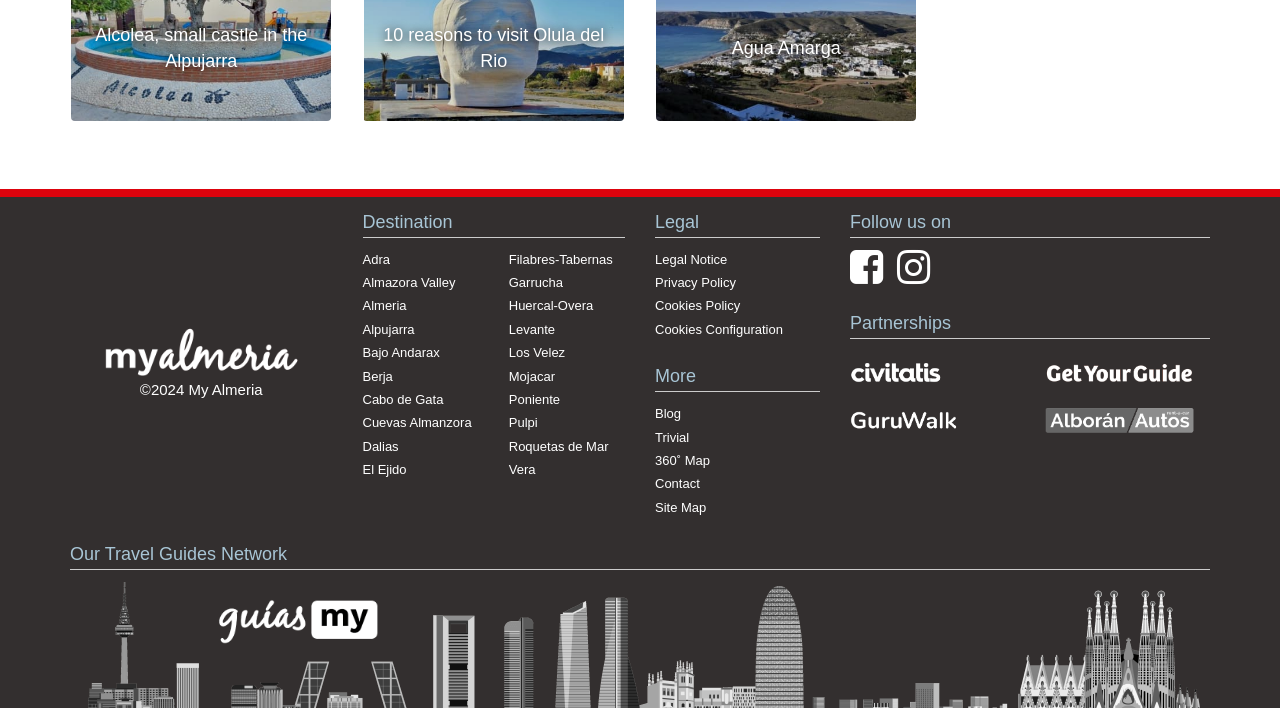Identify the bounding box of the HTML element described as: "Mojacar".

[0.397, 0.515, 0.488, 0.548]